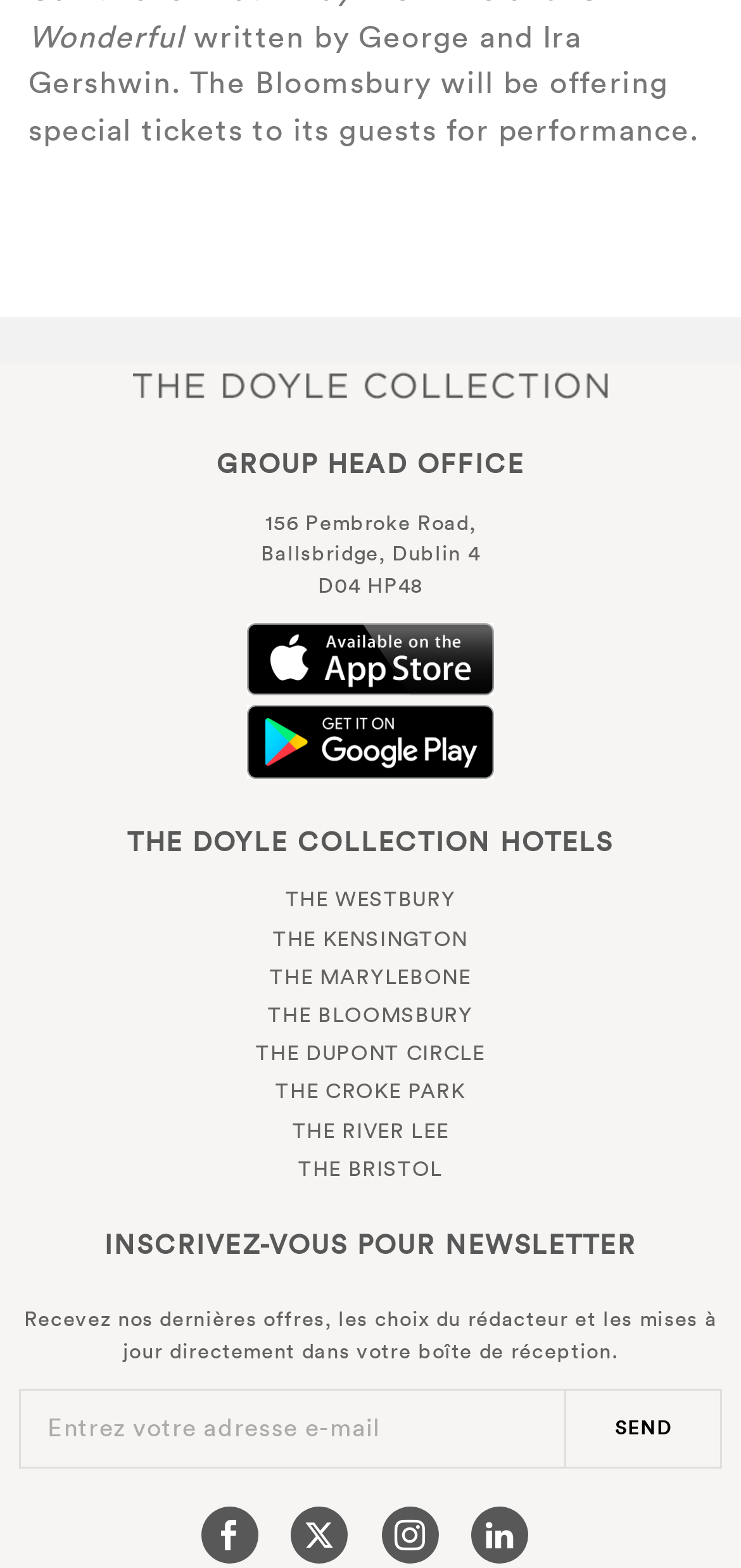What social media platforms are available?
Provide a thorough and detailed answer to the question.

I found the social media links at the bottom of the page, which are Visit our Facebook page, Visit our Twitter page, Visit our Instagram page, and Visit our Linkedin page.